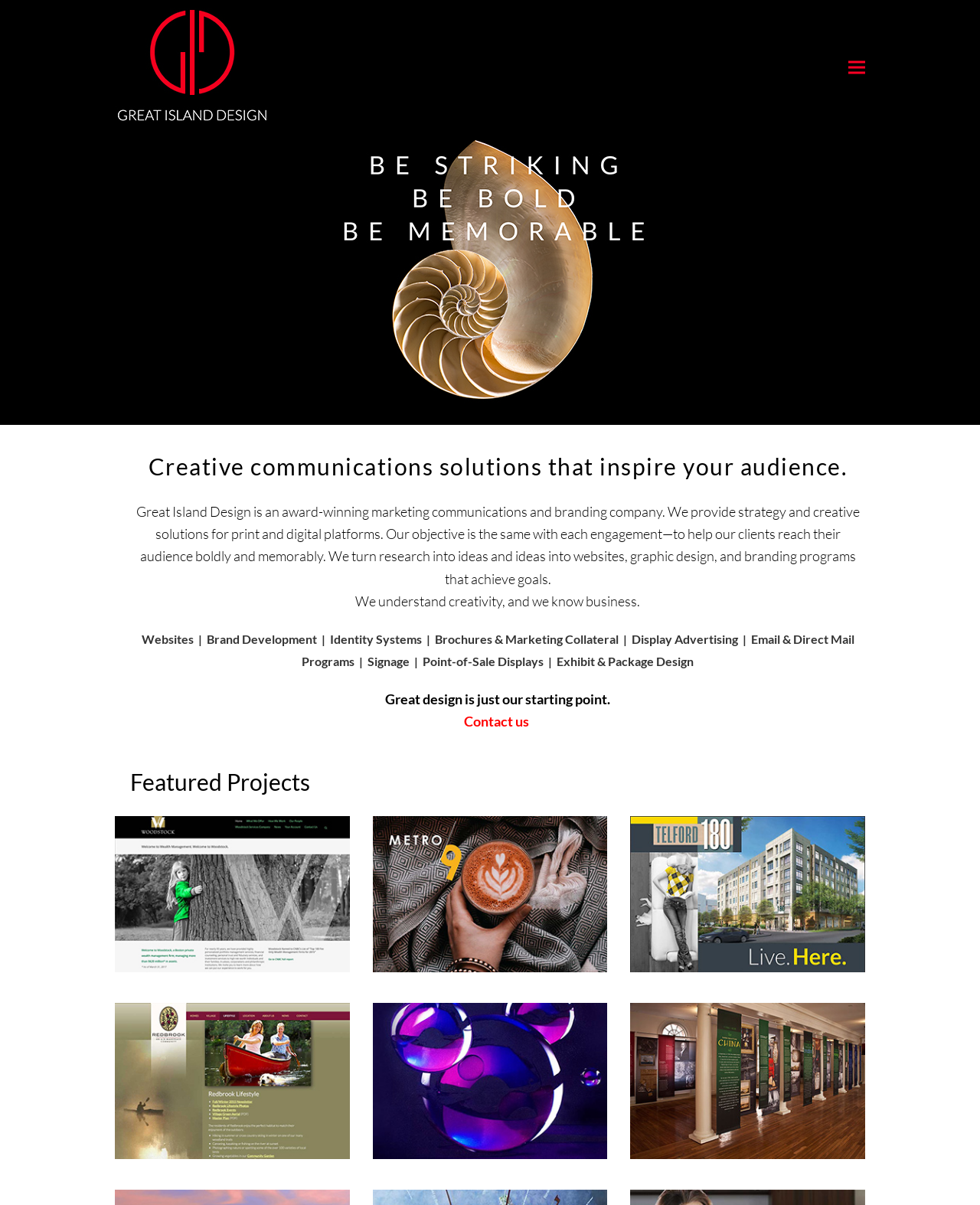Given the element description: "Walt Disney World", predict the bounding box coordinates of the UI element it refers to, using four float numbers between 0 and 1, i.e., [left, top, right, bottom].

[0.38, 0.832, 0.62, 0.962]